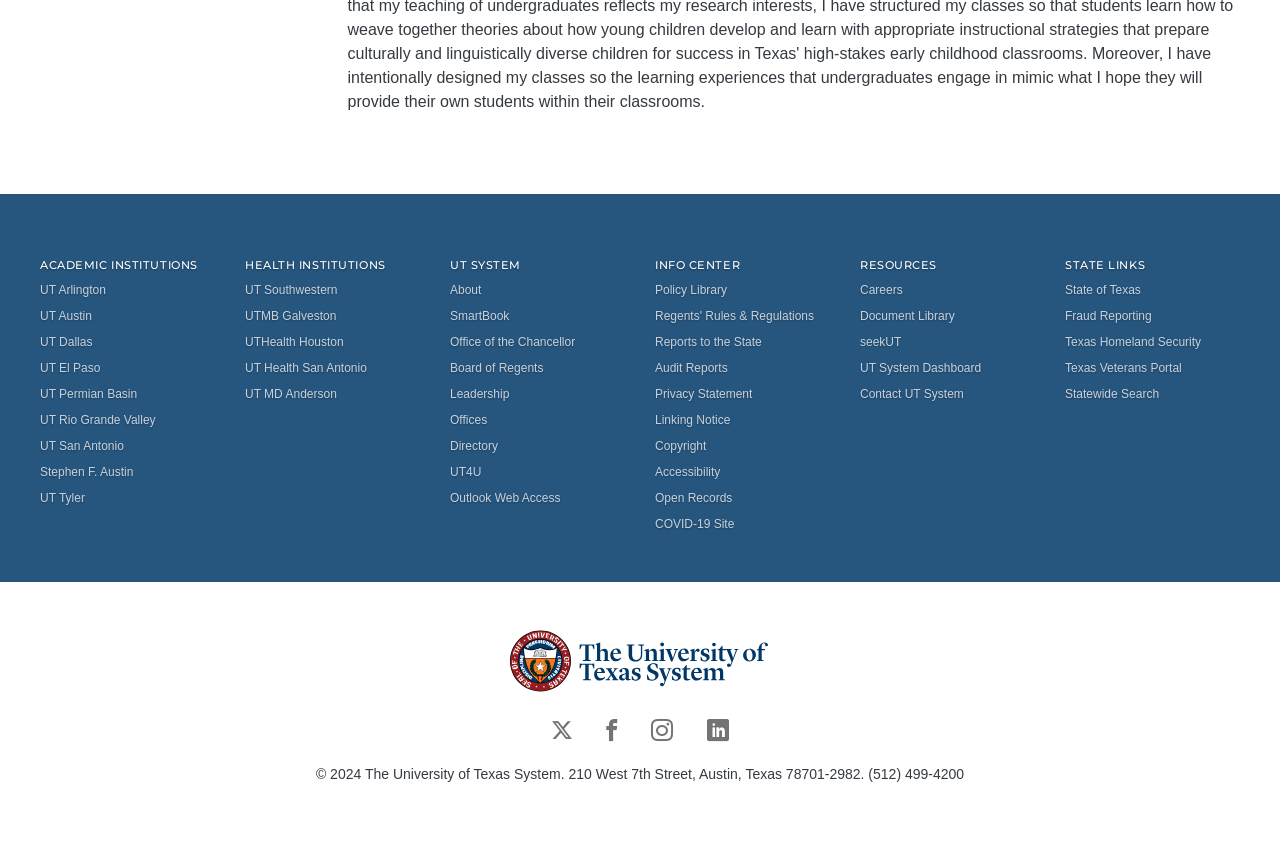Could you locate the bounding box coordinates for the section that should be clicked to accomplish this task: "Access the Document Library".

[0.672, 0.356, 0.809, 0.387]